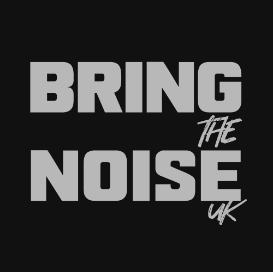Can you look at the image and give a comprehensive answer to the question:
What font style is used for the word 'the'?

According to the caption, the word 'the' is written in a script font, which is a notable contrast to the large, capital letters used for 'BRING' and 'NOISE'.